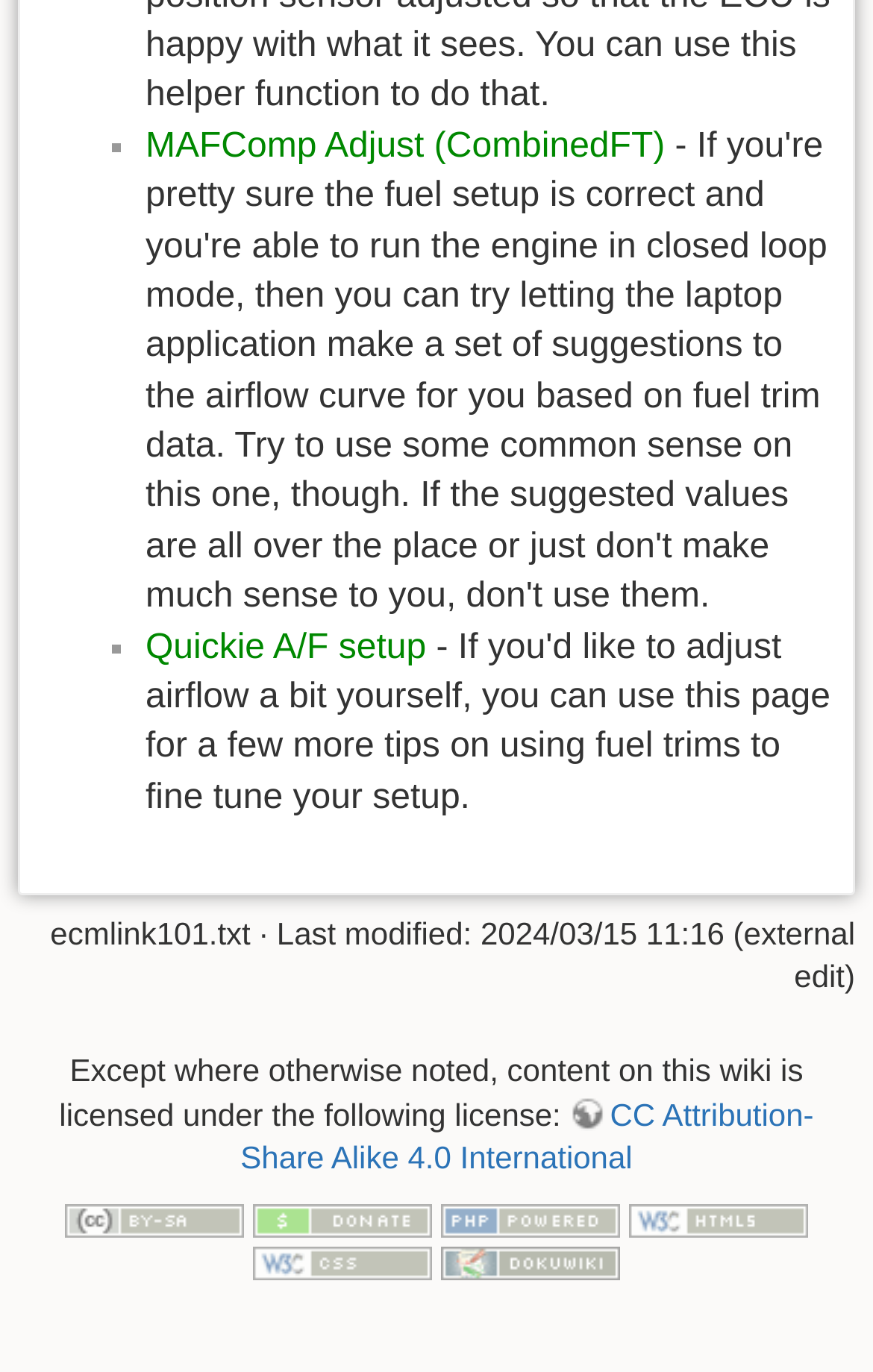Provide the bounding box coordinates of the section that needs to be clicked to accomplish the following instruction: "Visit Quickie A/F setup."

[0.167, 0.458, 0.488, 0.486]